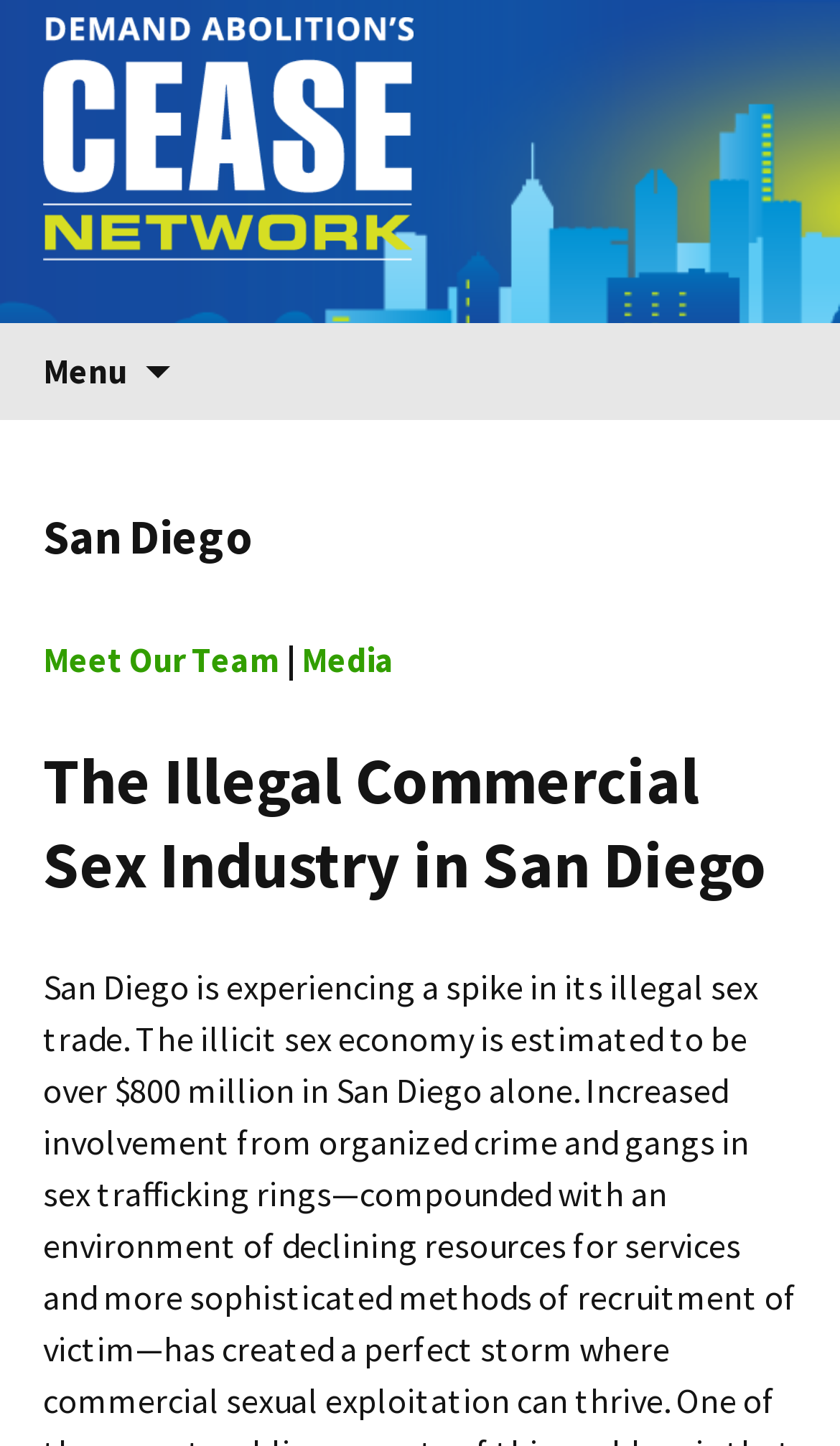Bounding box coordinates are specified in the format (top-left x, top-left y, bottom-right x, bottom-right y). All values are floating point numbers bounded between 0 and 1. Please provide the bounding box coordinate of the region this sentence describes: parent_node: Menu title="Cities Initiative"

[0.0, 0.0, 1.0, 0.223]